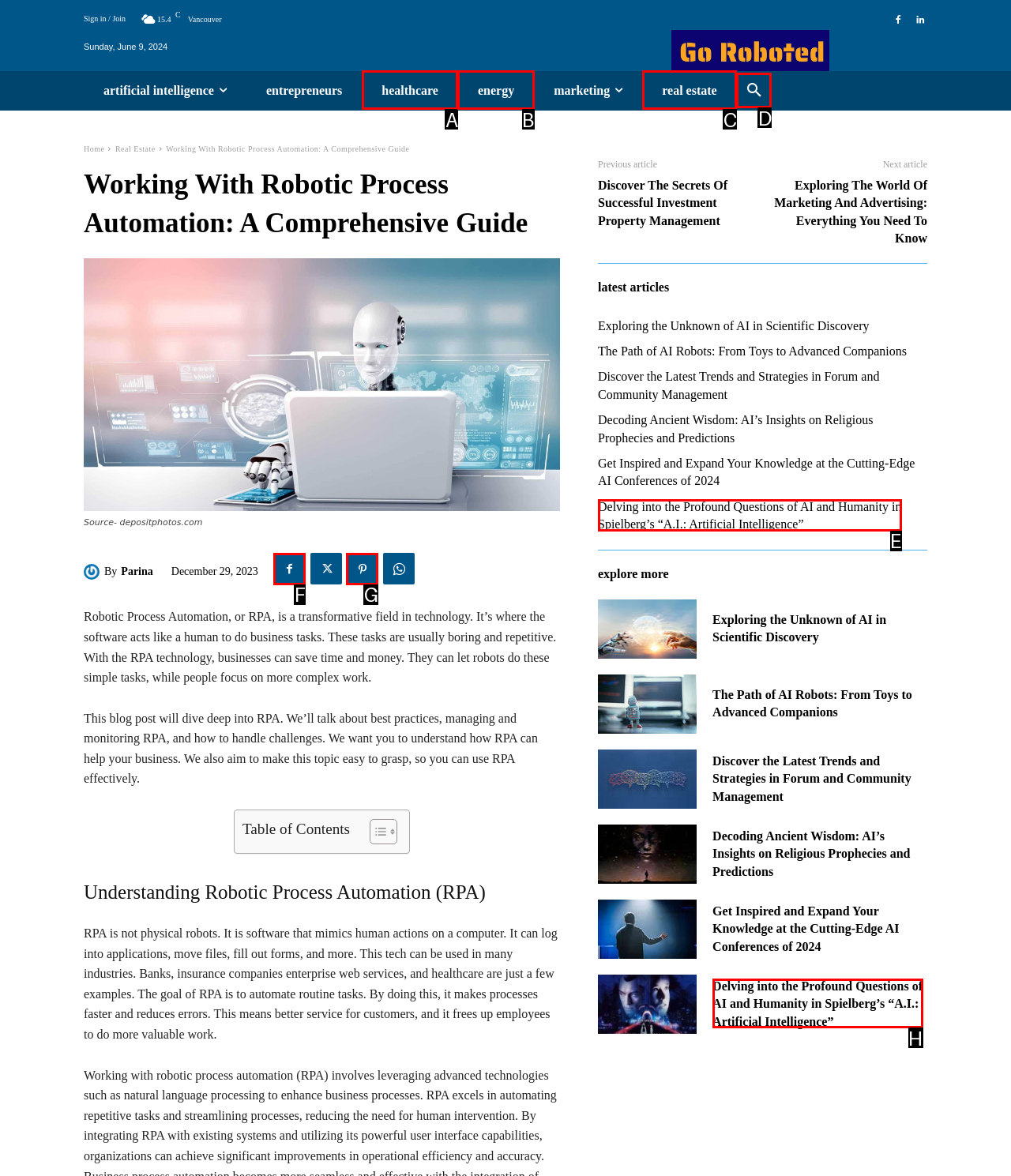From the given choices, indicate the option that best matches: Healthcare
State the letter of the chosen option directly.

A